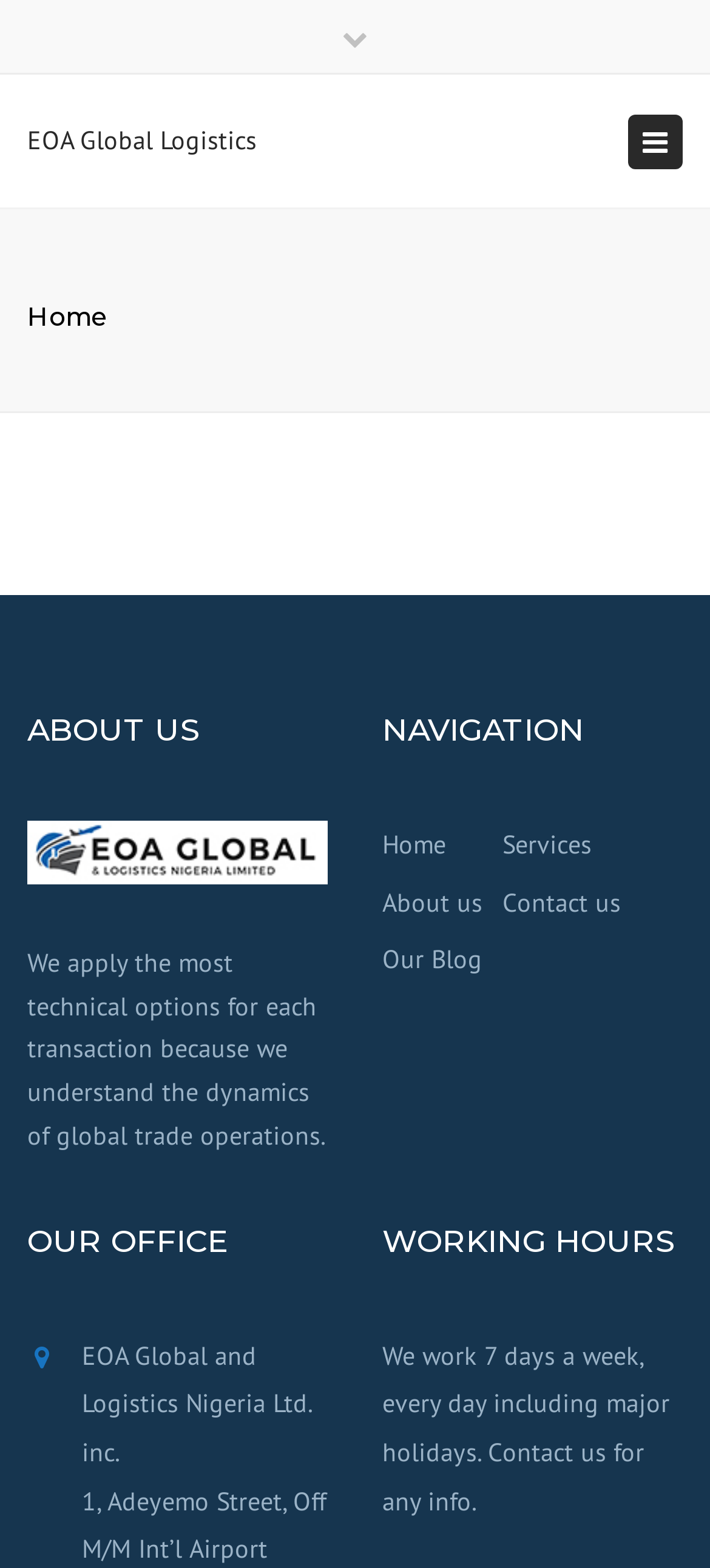Find the bounding box coordinates for the area you need to click to carry out the instruction: "contact us". The coordinates should be four float numbers between 0 and 1, indicated as [left, top, right, bottom].

[0.708, 0.56, 0.877, 0.591]